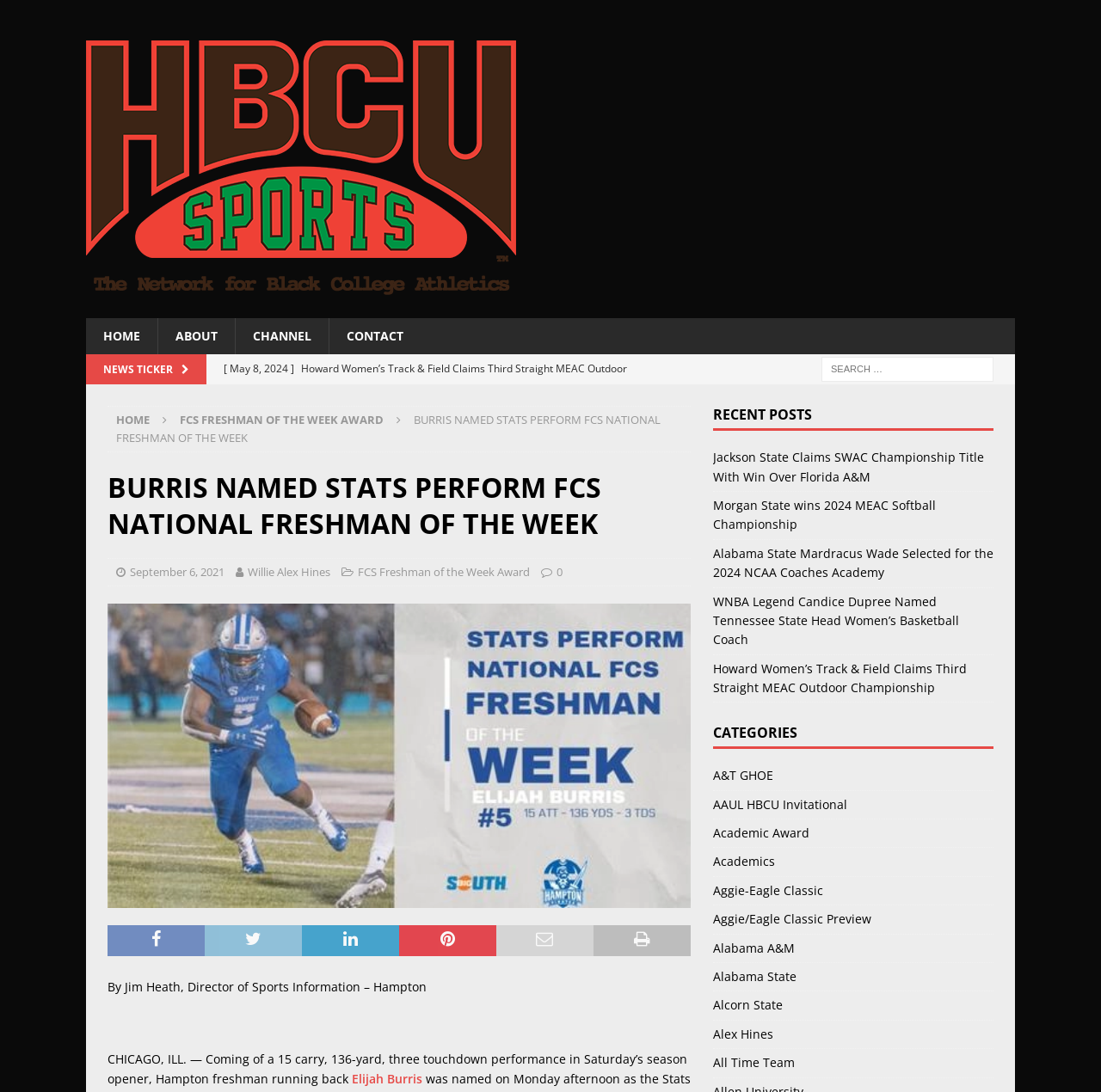What is the name of the award?
Look at the image and respond with a one-word or short-phrase answer.

FCS Freshman of the Week Award